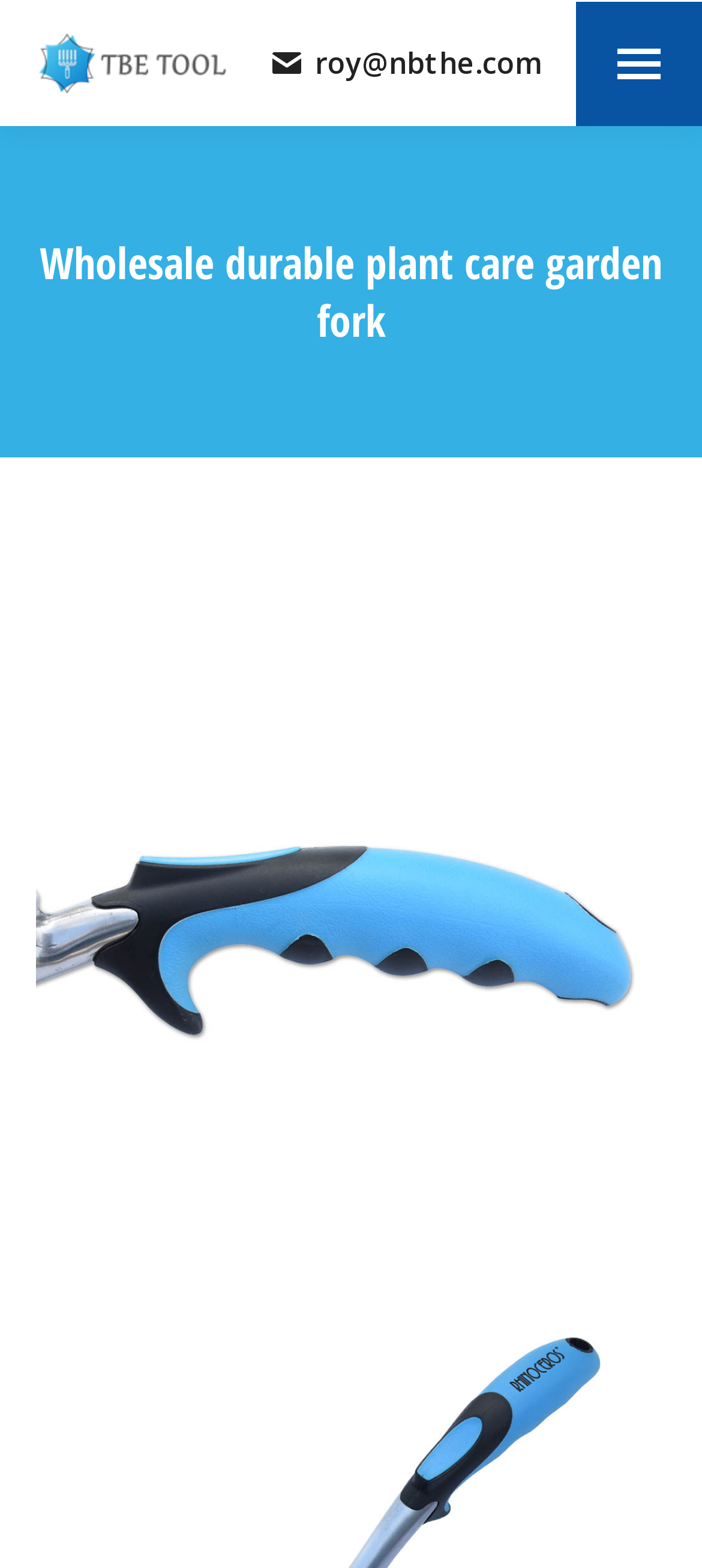What is the theme of the images on the webpage?
Analyze the image and provide a thorough answer to the question.

I looked at the image descriptions and the heading on the webpage, and I saw that they are related to garden tools, so I inferred that the images on the webpage are also related to garden tools.